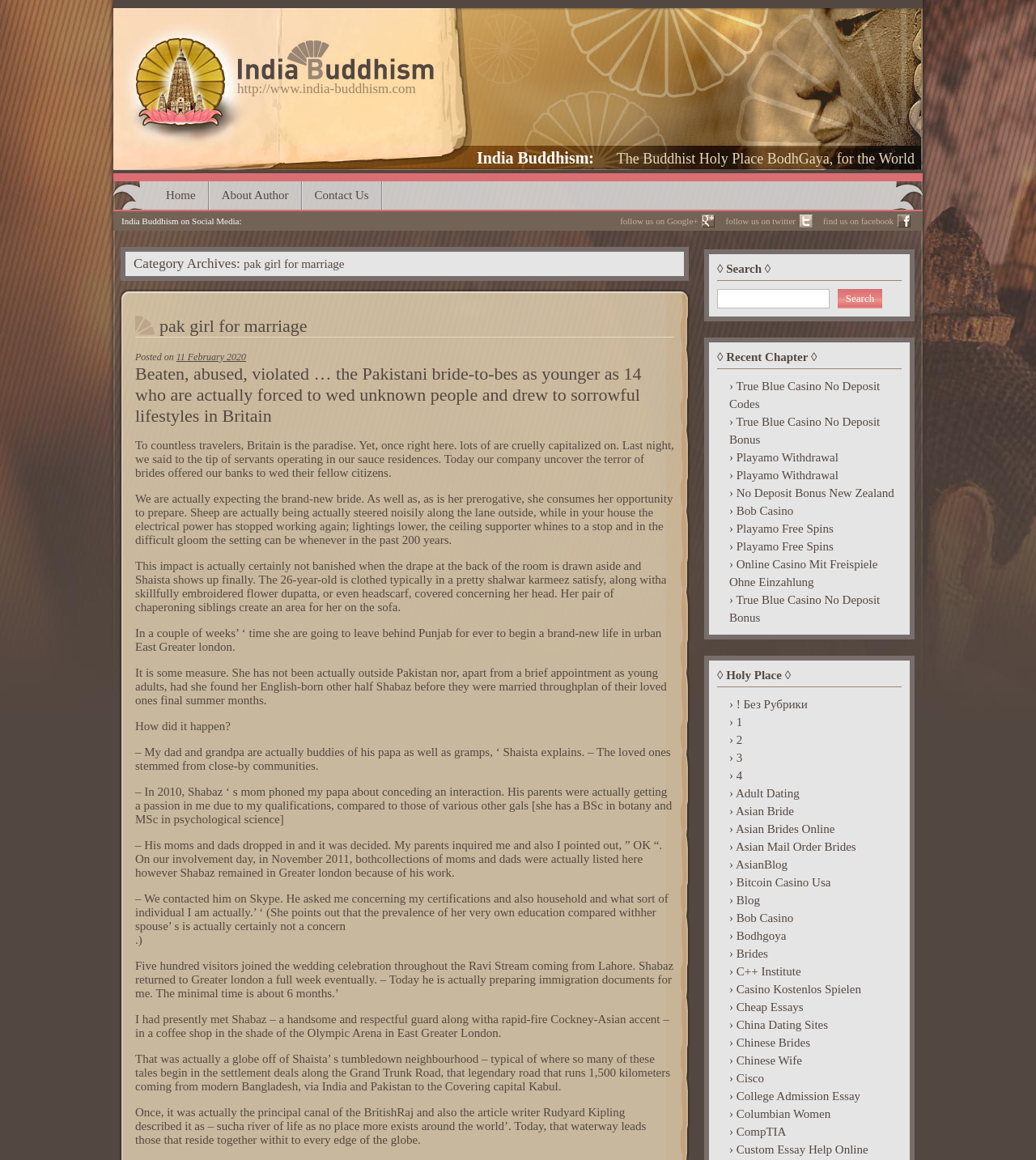Provide your answer in a single word or phrase: 
What is the logo of the website?

India Buddhism Logo